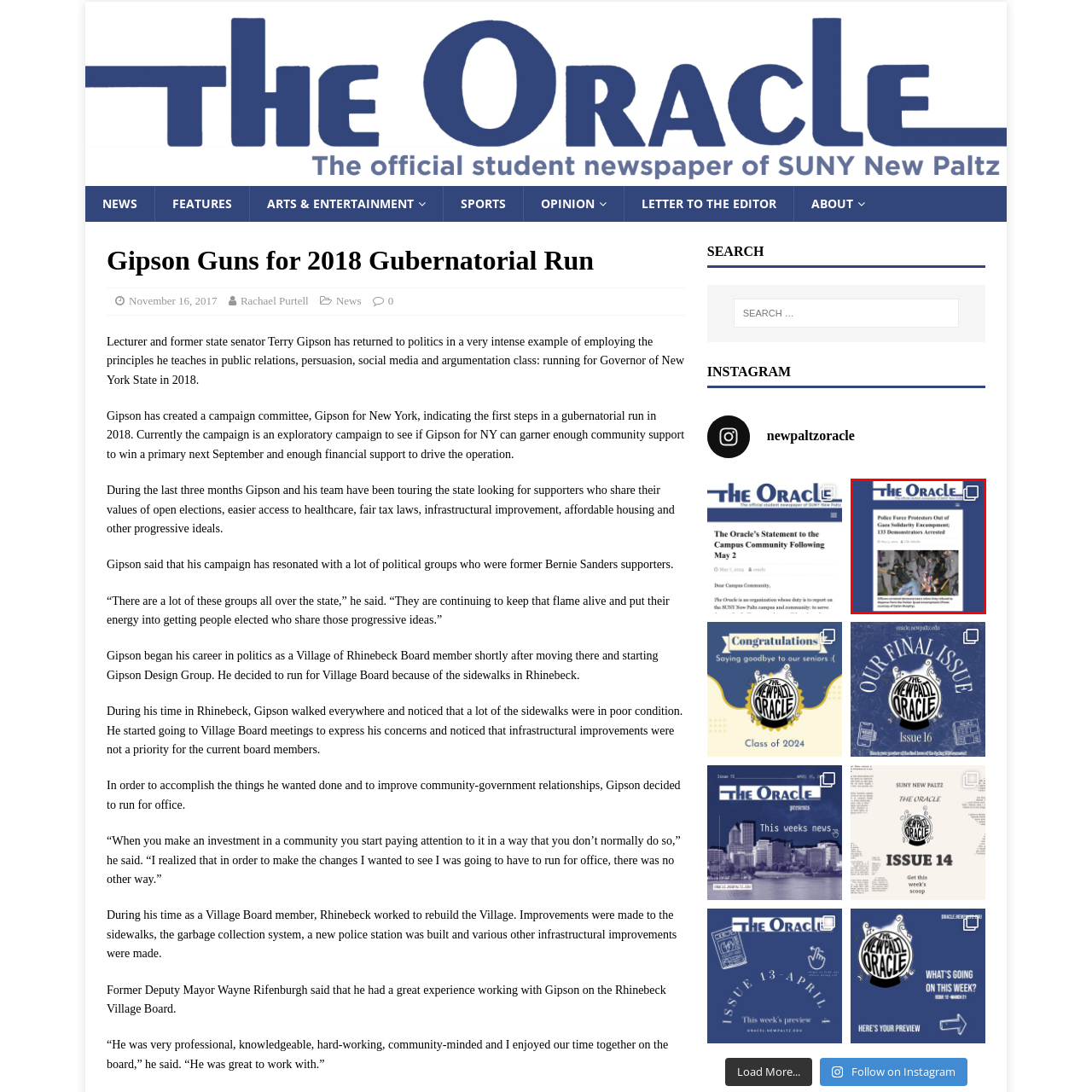Observe the visual content surrounded by a red rectangle, How many demonstrators were arrested? Respond using just one word or a short phrase.

133